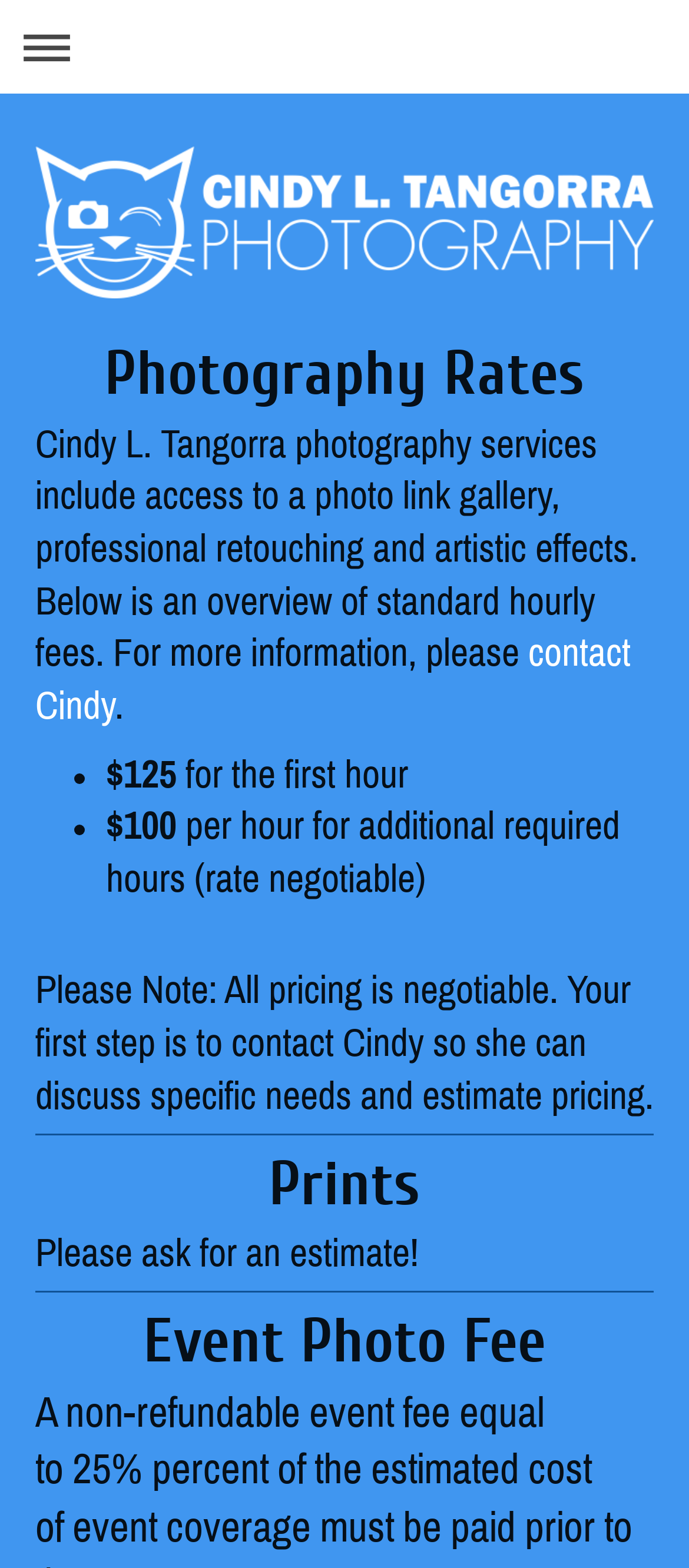Explain in detail what is displayed on the webpage.

The webpage is about Cindy L. Tangorra, a professional freelance photographer, and her services. At the top left, there is a navigation link to expand or collapse the navigation menu. Below it, a heading "Photography Rates" is centered, followed by a brief description of her photography services, including access to a photo link gallery, professional retouching, and artistic effects. 

To the right of the description, a link to "contact Cindy" is provided for more information. Underneath, there is a list of standard hourly fees, with two bullet points. The first bullet point indicates that the rate for the first hour is $125, and the second bullet point shows that the rate for additional required hours is $100, which is negotiable. 

Further down, a note is provided, stating that all pricing is negotiable and encouraging visitors to contact Cindy to discuss specific needs and estimate pricing. Below this note, there are three sections: "Prints", "Event Photo Fee", and their corresponding descriptions. The "Prints" section has a brief message asking visitors to ask for an estimate.